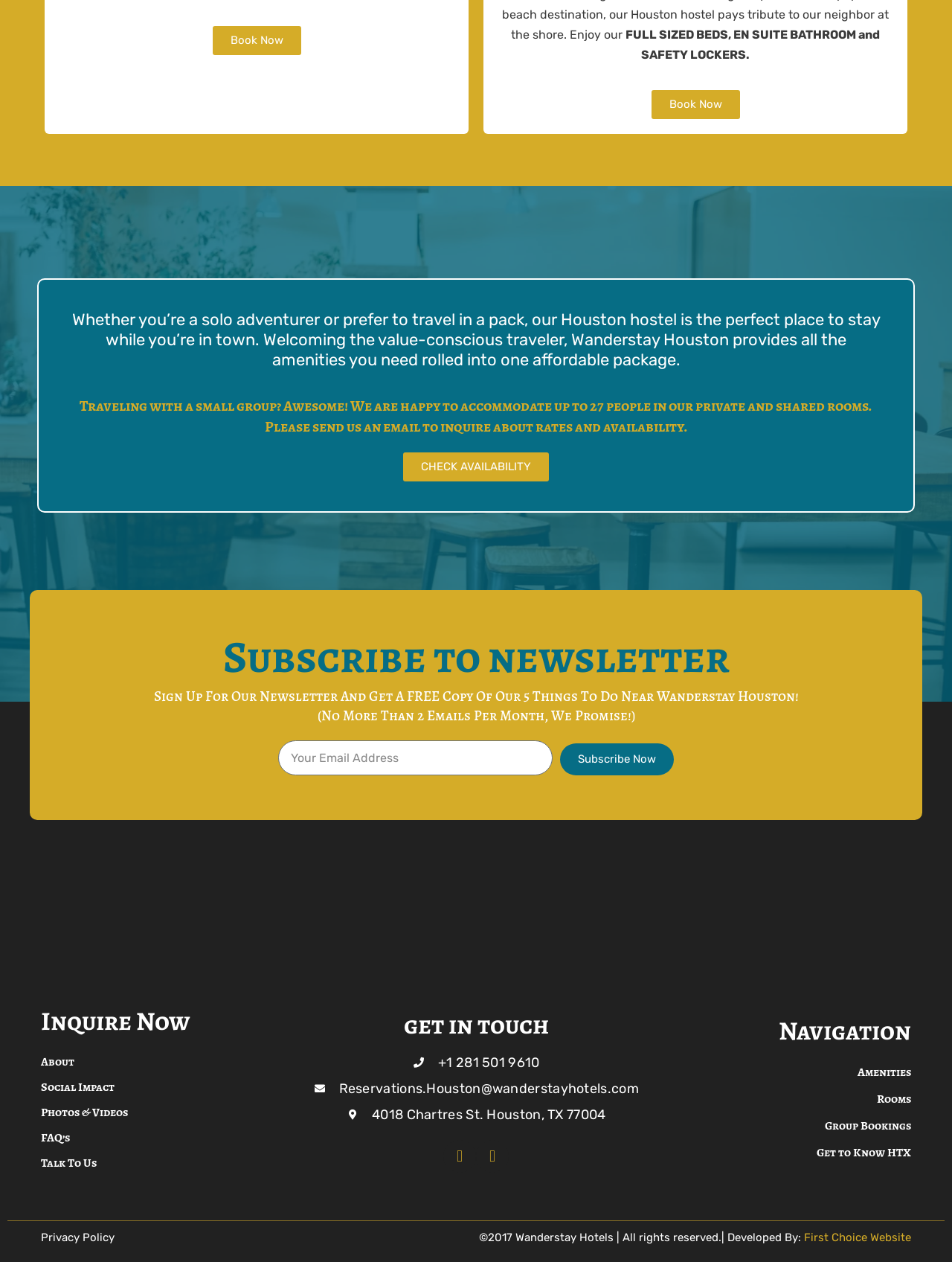Please provide the bounding box coordinates in the format (top-left x, top-left y, bottom-right x, bottom-right y). Remember, all values are floating point numbers between 0 and 1. What is the bounding box coordinate of the region described as: About

[0.043, 0.832, 0.271, 0.852]